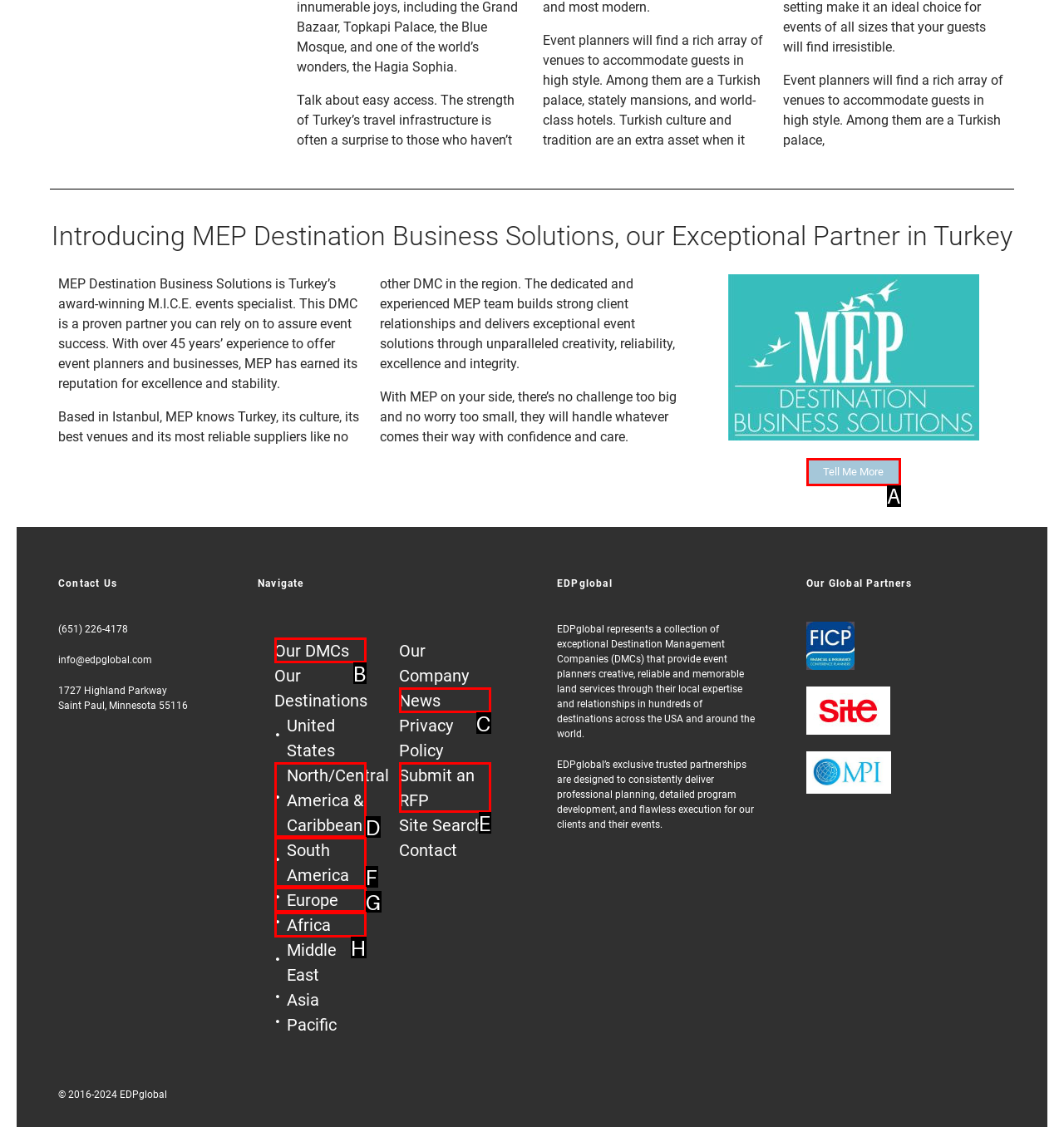Using the given description: Submit an RFP, identify the HTML element that corresponds best. Answer with the letter of the correct option from the available choices.

E